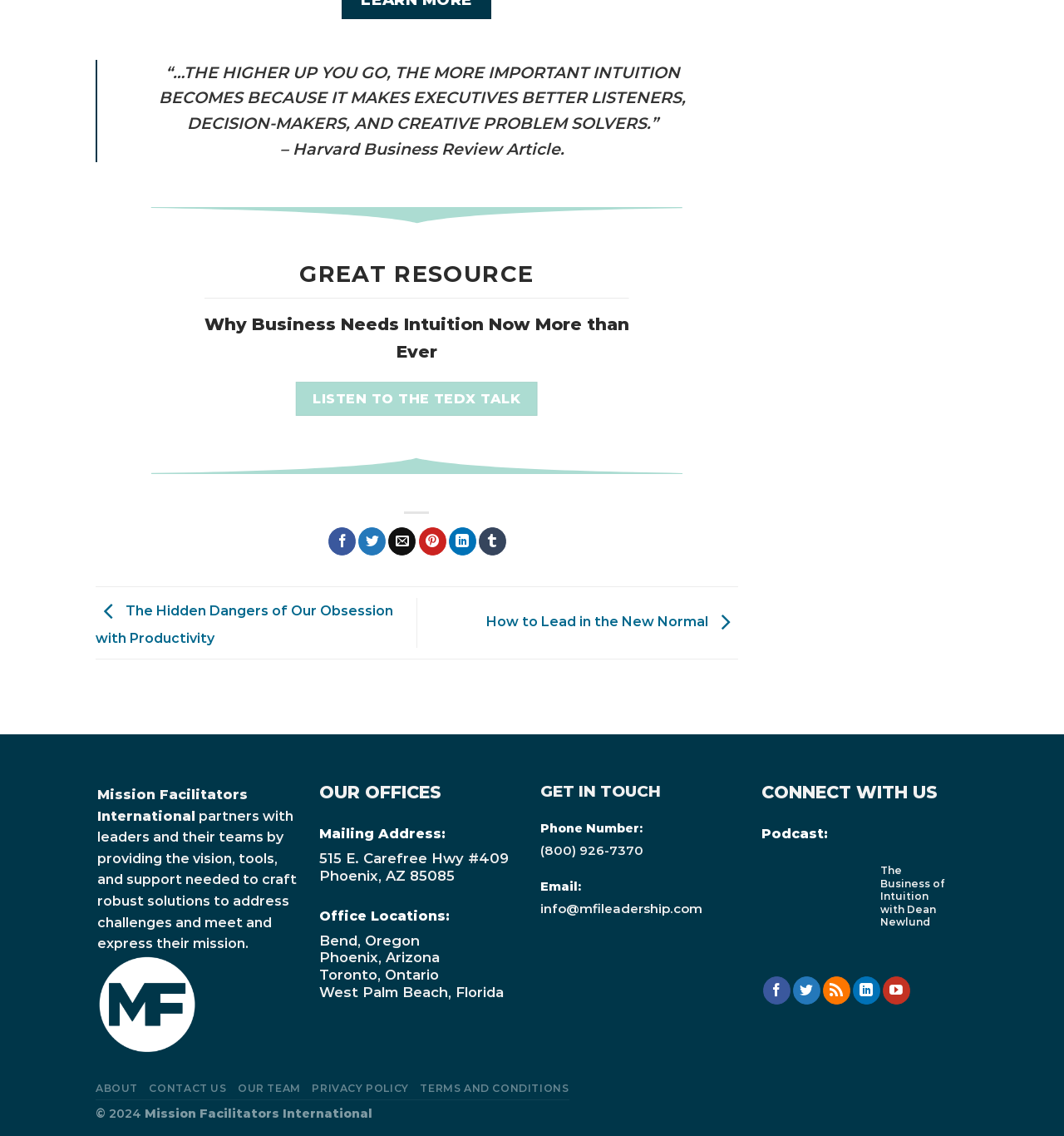What is the name of the organization?
Based on the image, provide your answer in one word or phrase.

Mission Facilitators International